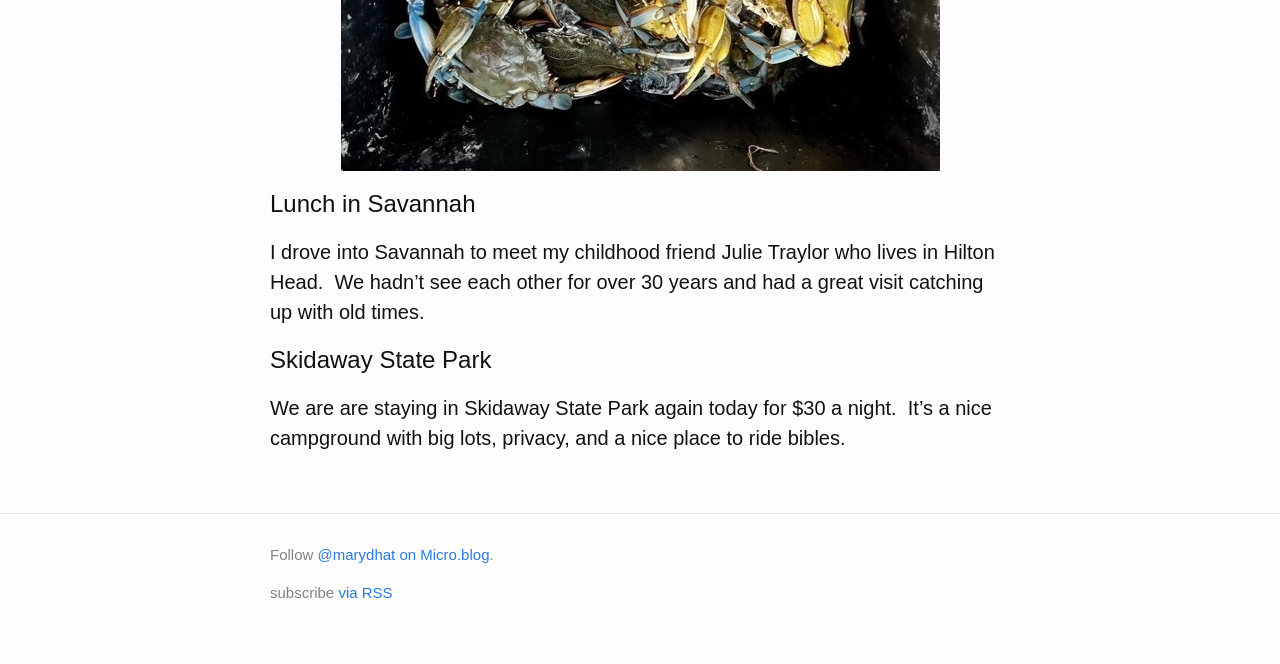How much does it cost to stay in Skidaway State Park per night?
Kindly give a detailed and elaborate answer to the question.

The StaticText element 'We are are staying in Skidaway State Park again today for $30 a night.' mentions the cost of staying in Skidaway State Park per night.